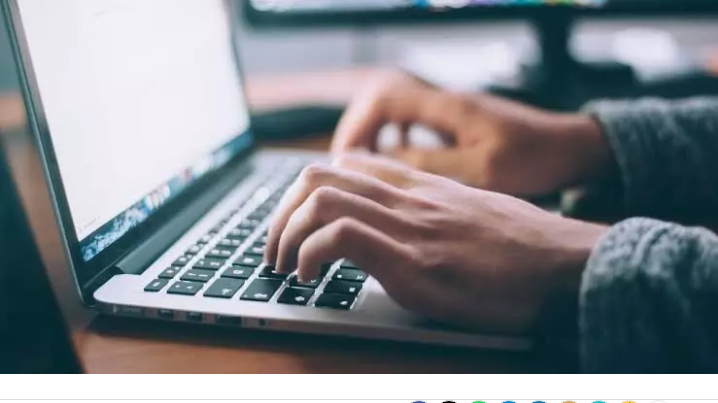Generate a detailed caption for the image.

In this image, a close-up view showcases a person's hands poised over a laptop keyboard, indicating active engagement in typing or programming. The laptop is sleek and modern, resting on a wooden desk that suggests a workspace setting. In the background, two blurred monitors are visible, hinting at a productive work environment. This scene embodies the spirit of the tech industry, especially relevant in light of recent news about an Indian IT company's initiative to hire 6,000 professionals amidst widespread layoffs in the tech sector. The image resonates with themes of remote work, digital collaboration, and the evolving landscape of employment within the technology field.